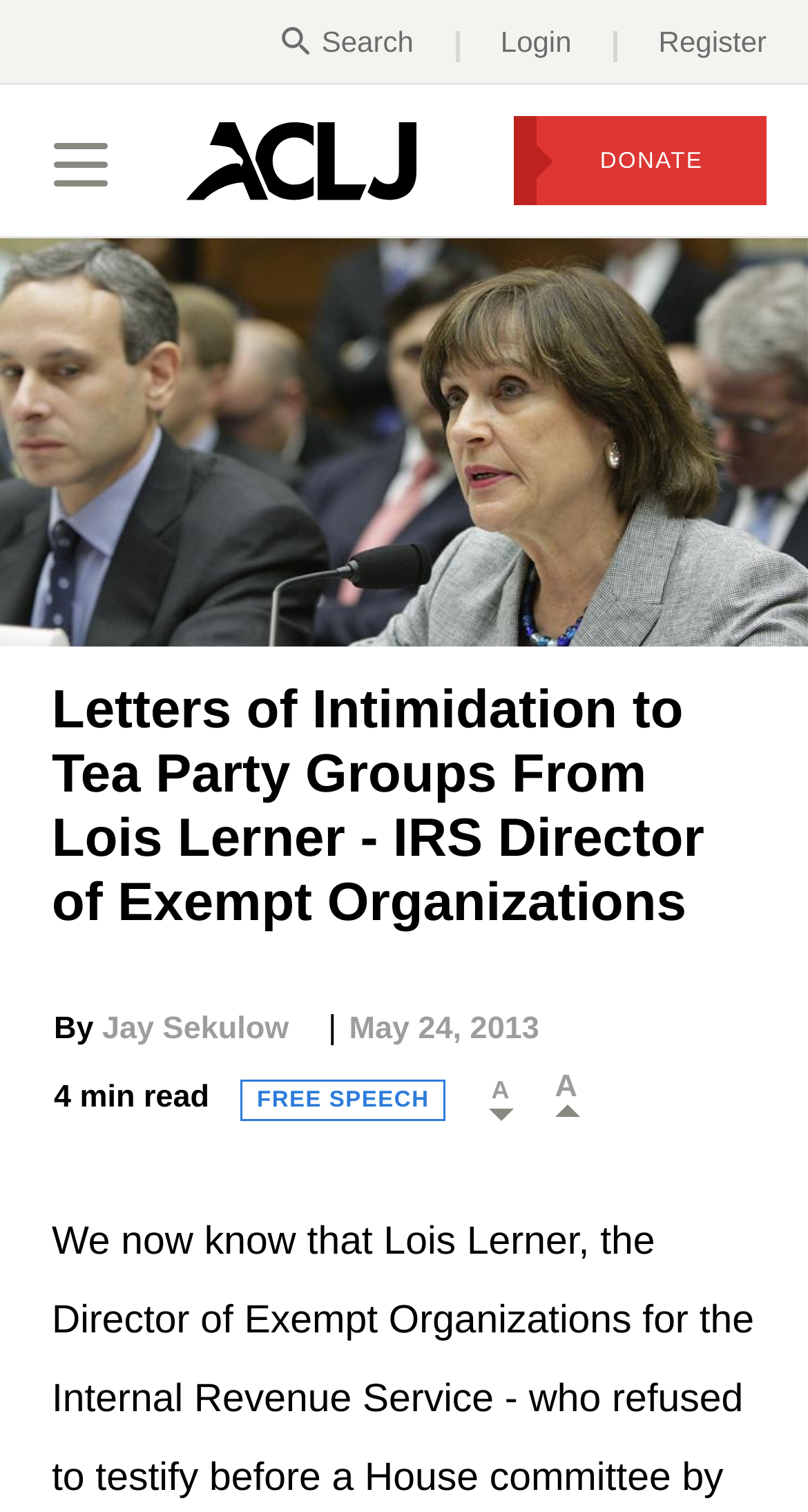Extract the bounding box coordinates for the HTML element that matches this description: "Jay Sekulow". The coordinates should be four float numbers between 0 and 1, i.e., [left, top, right, bottom].

[0.127, 0.669, 0.357, 0.692]